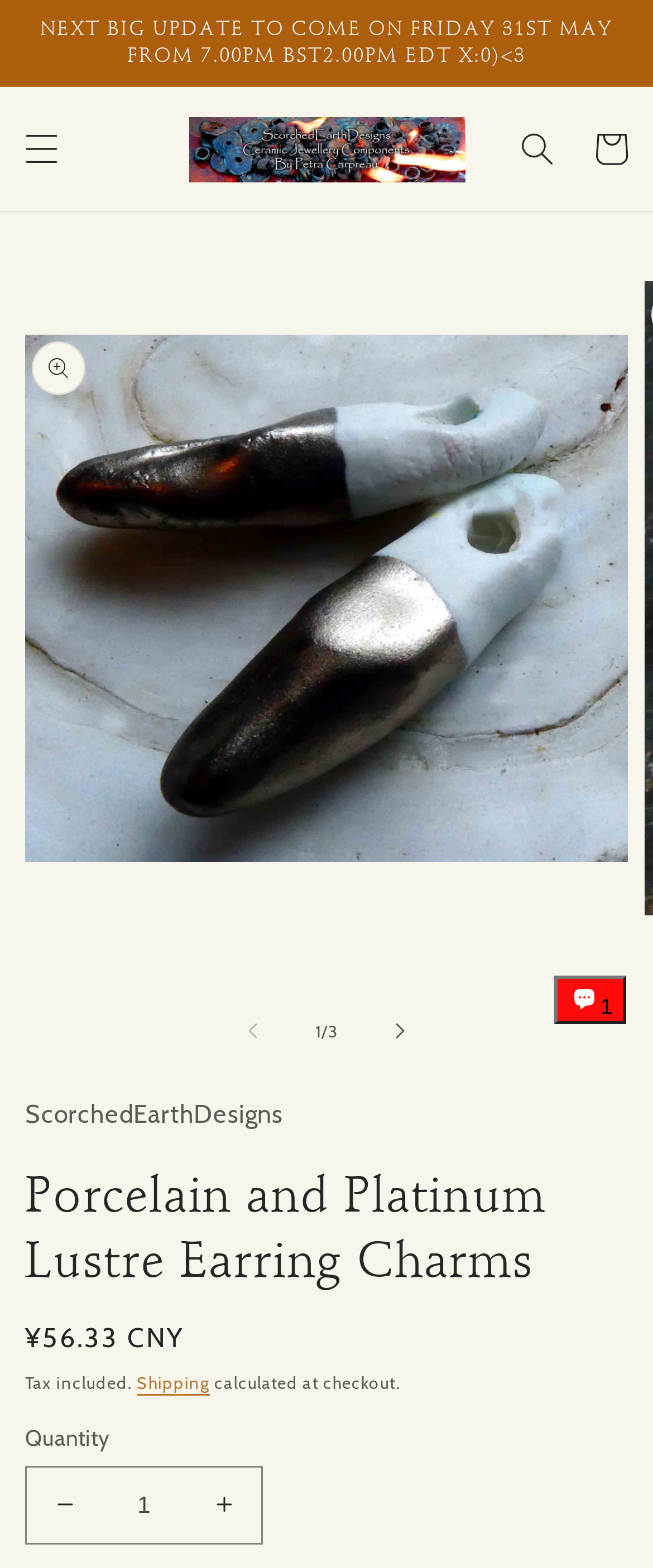Locate the bounding box coordinates of the element's region that should be clicked to carry out the following instruction: "Slide right in the gallery". The coordinates need to be four float numbers between 0 and 1, i.e., [left, top, right, bottom].

[0.556, 0.634, 0.669, 0.681]